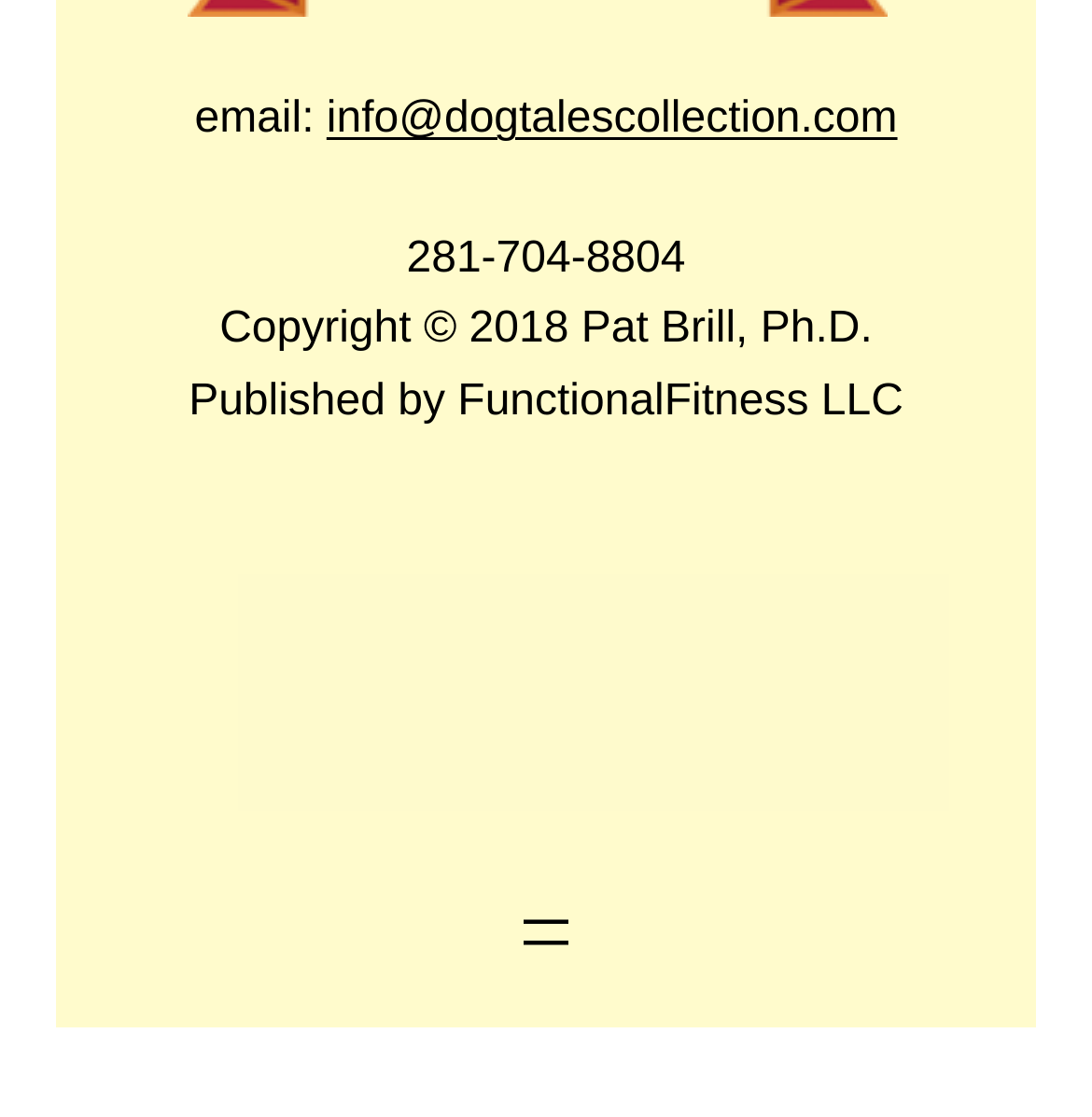What is the purpose of the button in the navigation section?
Using the picture, provide a one-word or short phrase answer.

Open menu